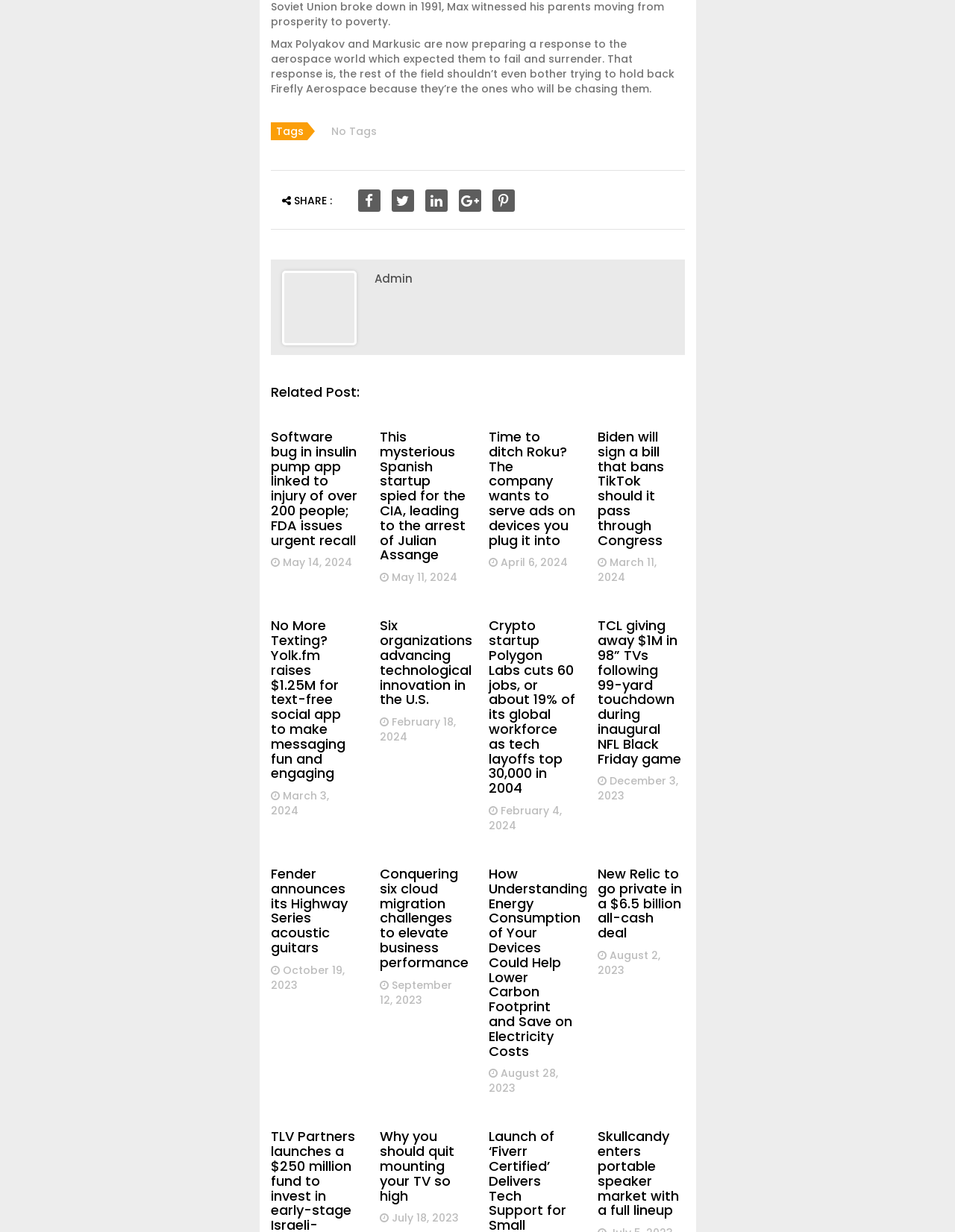Reply to the question with a single word or phrase:
How many social media links are available?

5